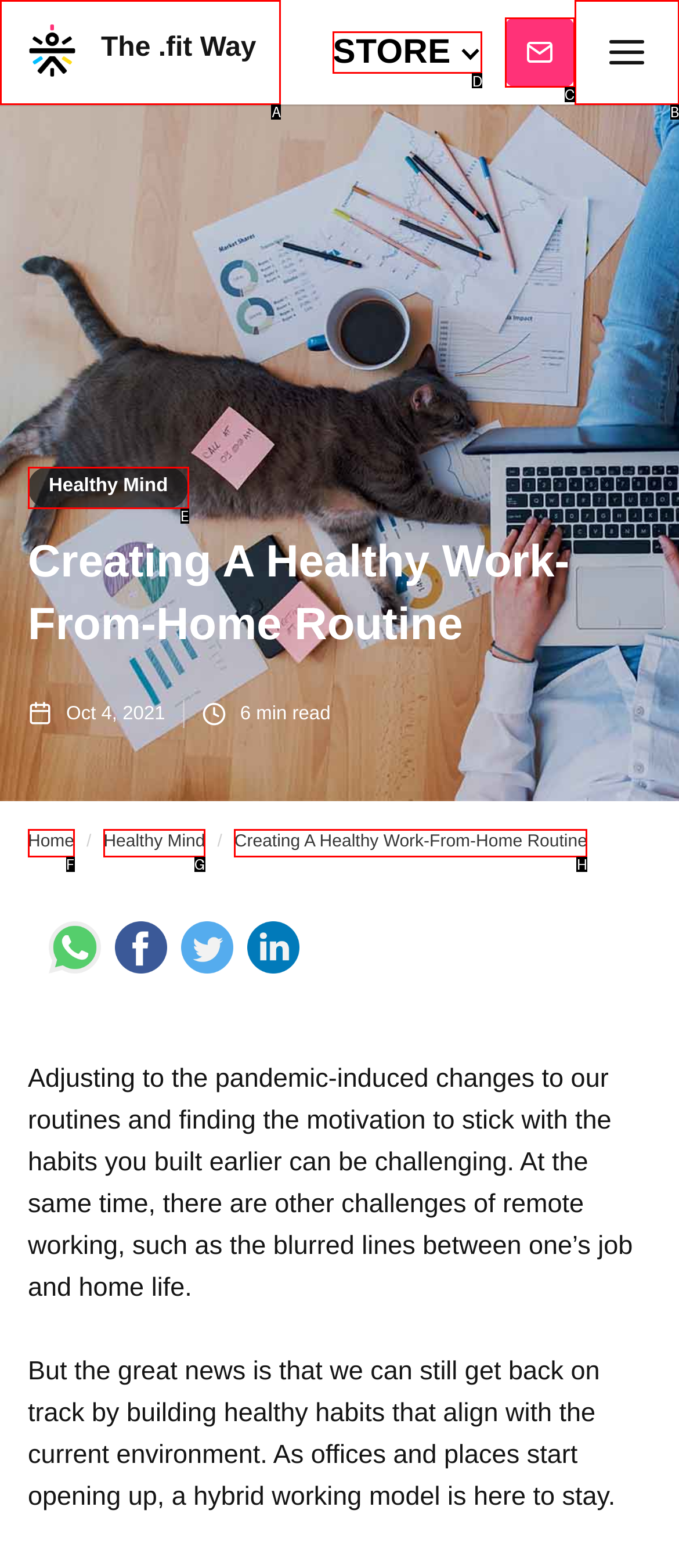Tell me which one HTML element I should click to complete the following task: contact us Answer with the option's letter from the given choices directly.

None